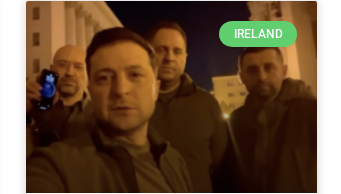Give a concise answer using only one word or phrase for this question:
What is the context of the 'IRELAND' tag?

International support